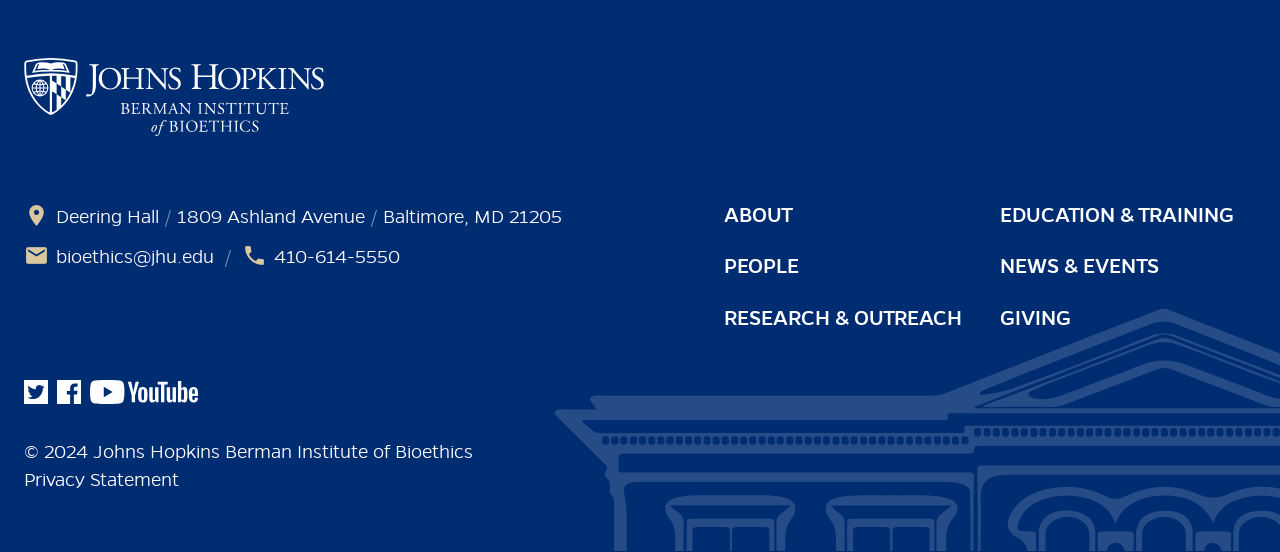Identify the bounding box coordinates necessary to click and complete the given instruction: "Visit the ABOUT page".

[0.566, 0.367, 0.62, 0.412]